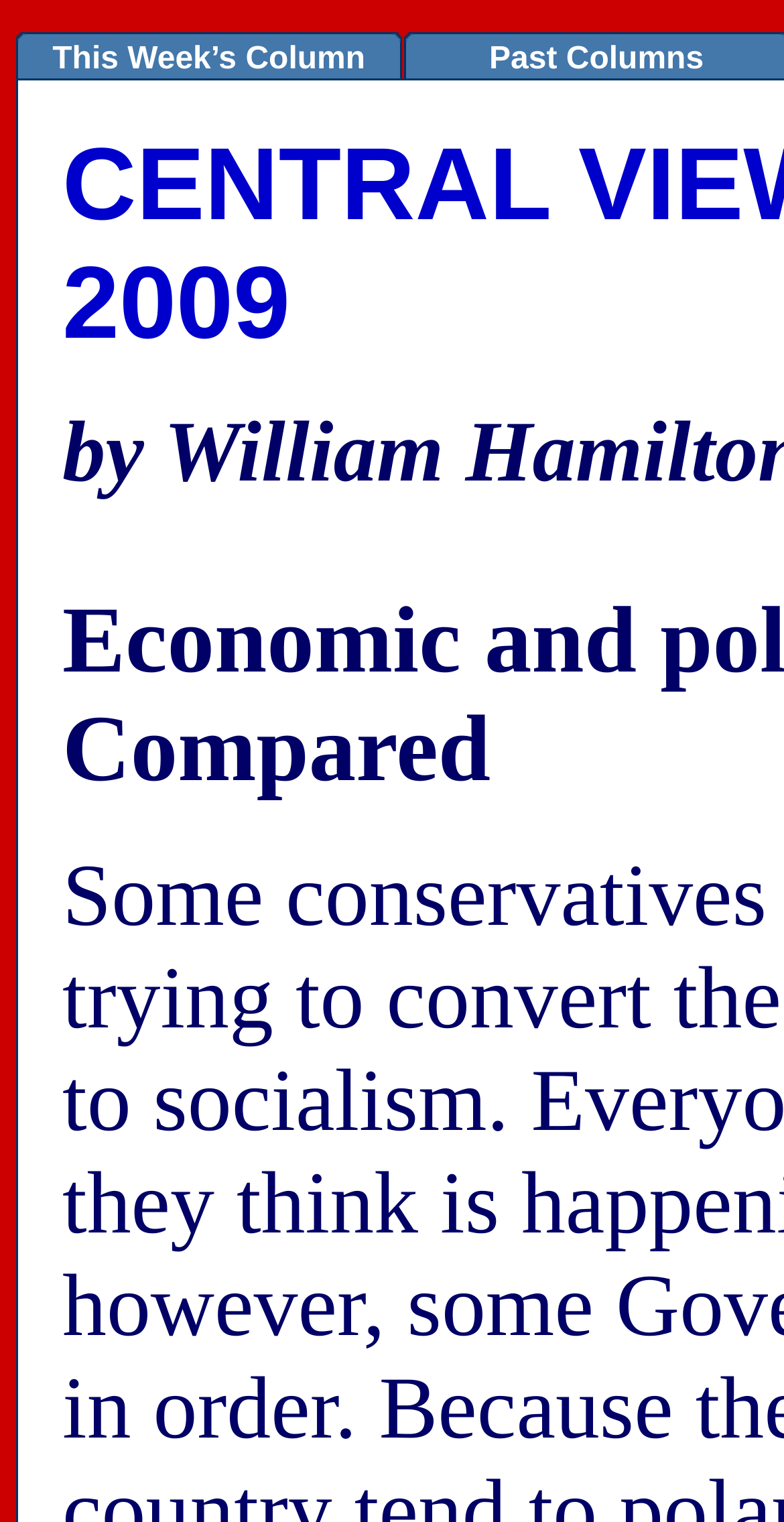Extract the bounding box coordinates of the UI element described by: "Past Columns". The coordinates should include four float numbers ranging from 0 to 1, e.g., [left, top, right, bottom].

[0.624, 0.028, 0.898, 0.05]